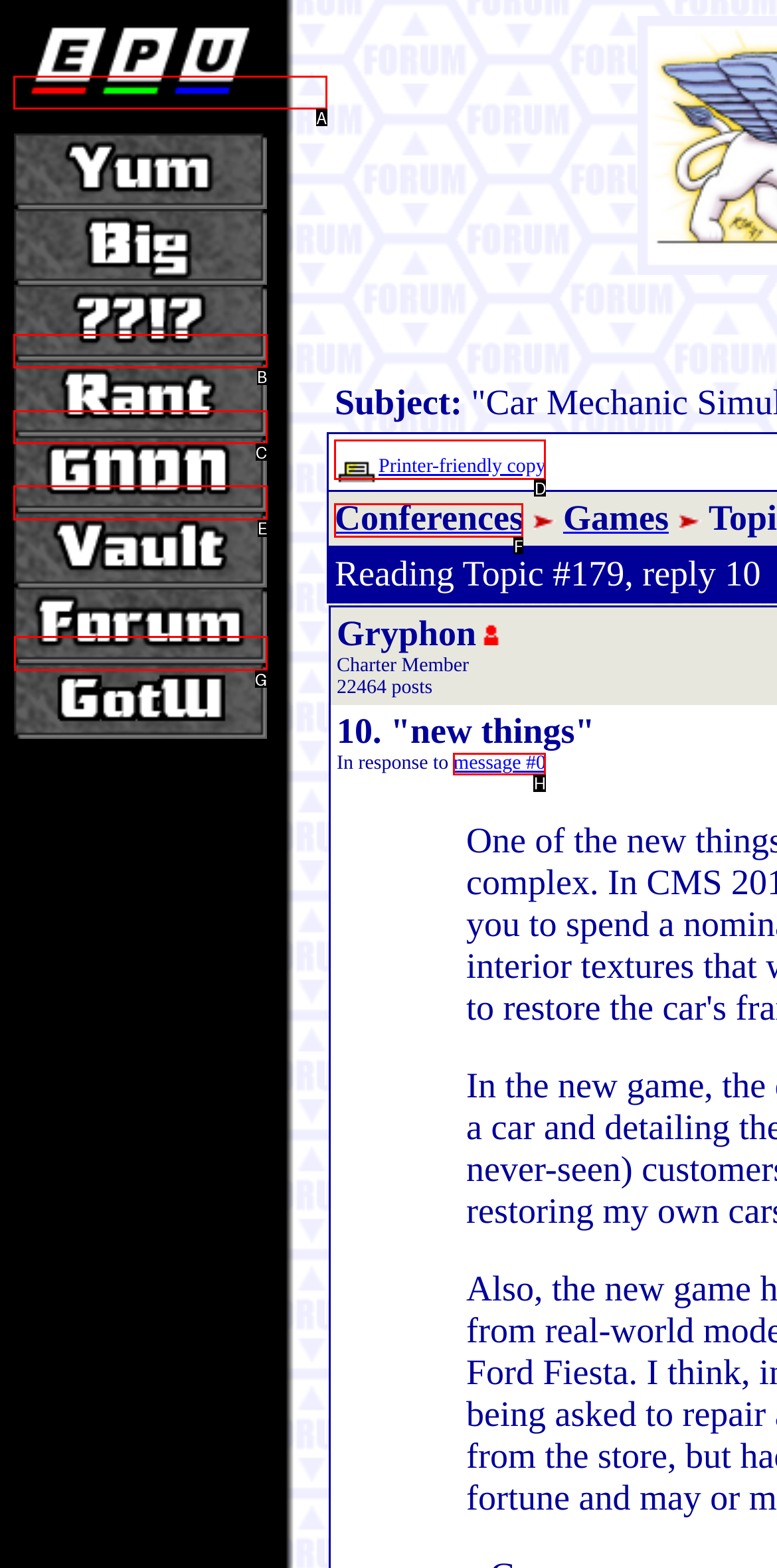Find the appropriate UI element to complete the task: Go to Discussion Forum. Indicate your choice by providing the letter of the element.

G